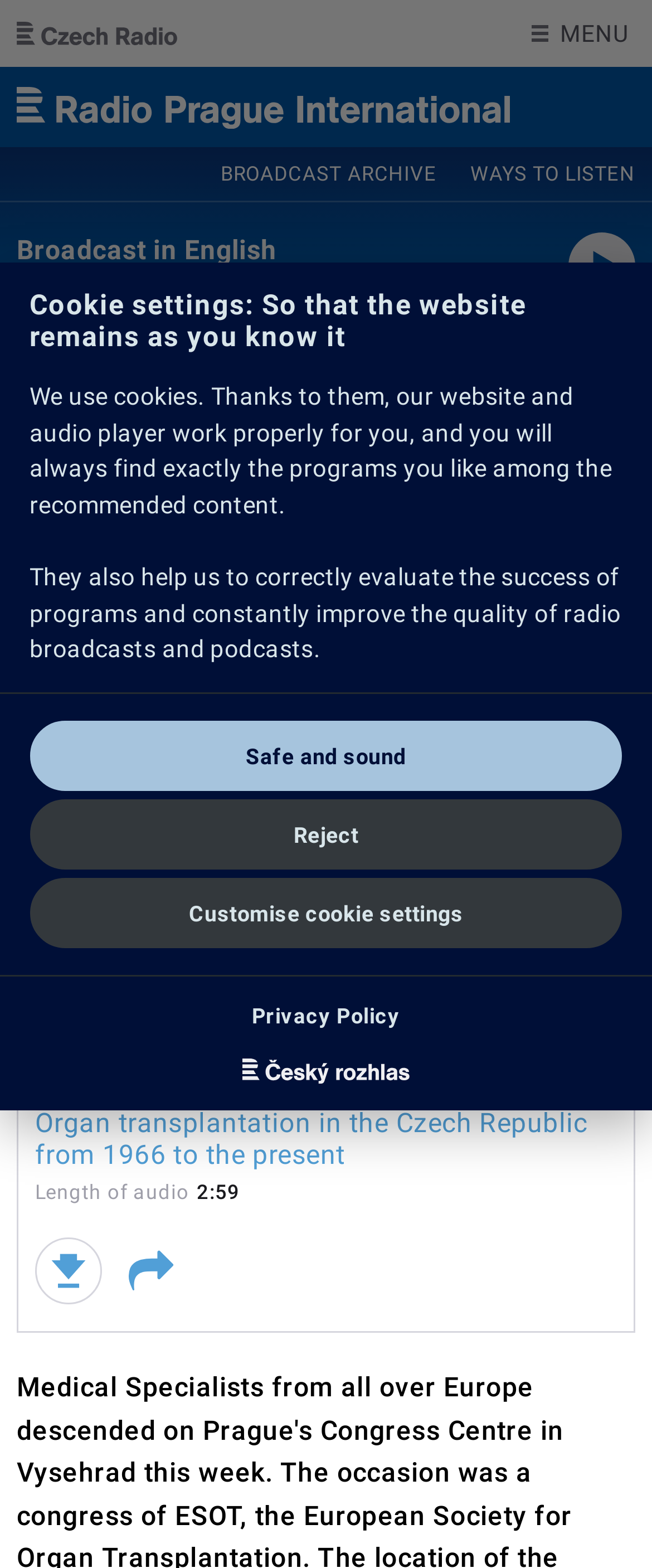Please identify the bounding box coordinates of the region to click in order to complete the given instruction: "Click the 'Play / pause' button". The coordinates should be four float numbers between 0 and 1, i.e., [left, top, right, bottom].

[0.051, 0.625, 0.205, 0.689]